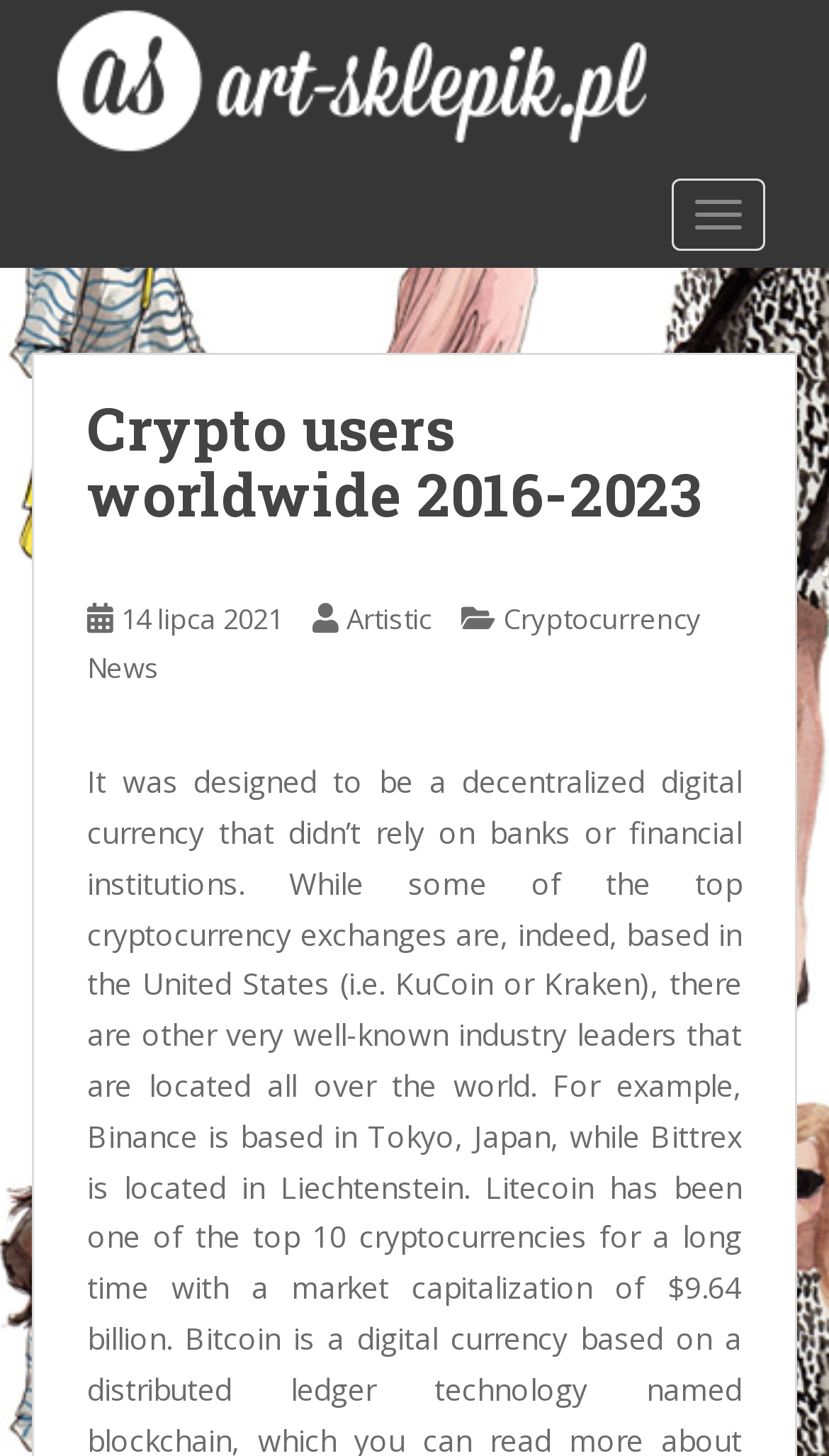Deliver a detailed narrative of the webpage's visual and textual elements.

The webpage appears to be an article or blog post about cryptocurrency, specifically discussing the number of crypto users worldwide from 2016 to 2023. 

At the top-left of the page, there is a link and an image, both labeled as "Art", which suggests that the article may have an artistic or visual component. 

On the top-right side of the page, there is a button labeled "TOGGLE NAVIGATION", which implies that the webpage has a navigation menu that can be expanded or collapsed.

Below the navigation button, there is a header section that contains the title of the article, "Crypto users worldwide 2016-2023", in a heading element. This title is positioned near the top of the page, spanning almost the entire width.

Underneath the title, there are three links: one indicating the publication date "14 lipca 2021", another labeled "Artistic", and a third labeled "Cryptocurrency News". These links are positioned in a horizontal row, with the publication date on the left, the "Artistic" link in the middle, and the "Cryptocurrency News" link on the right.